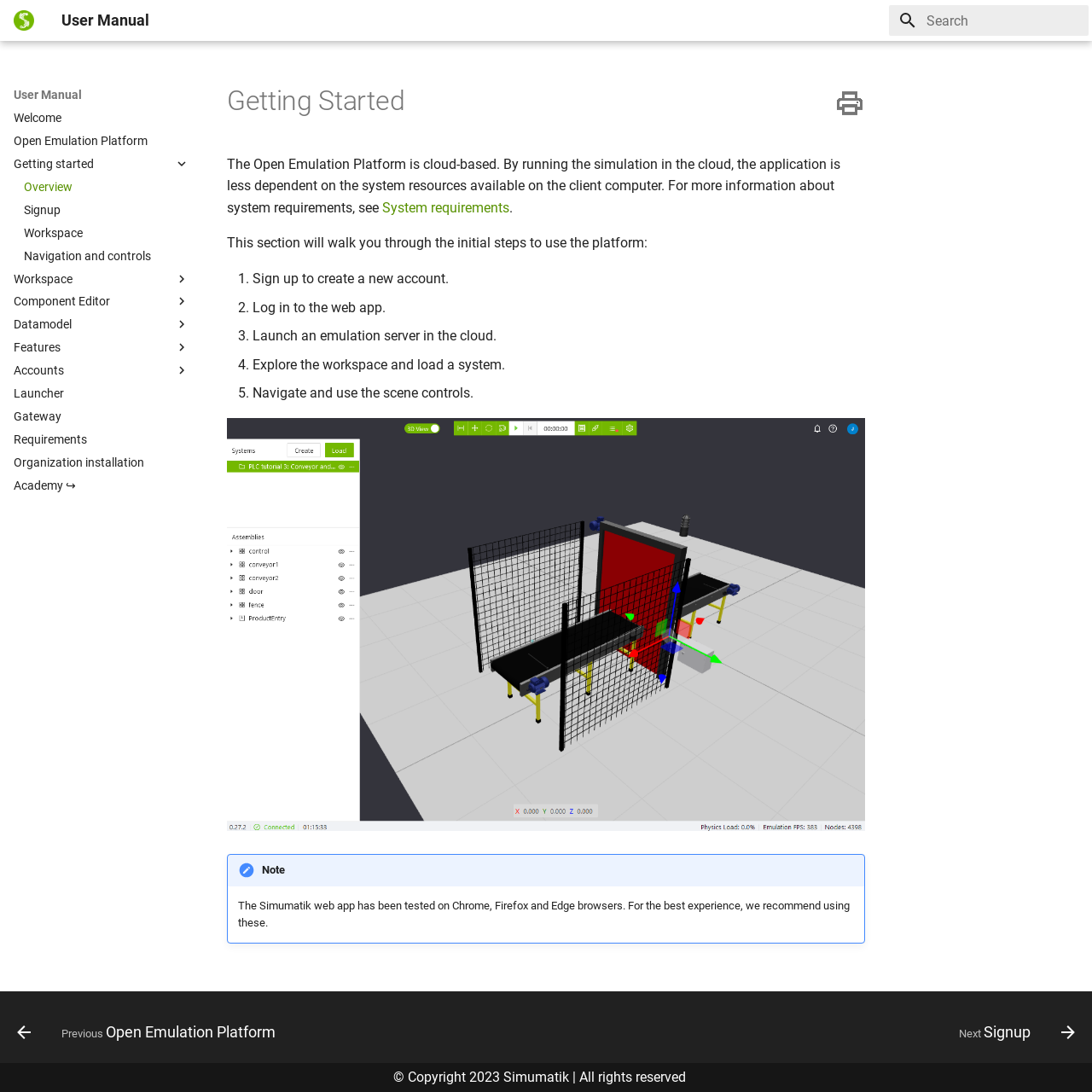Identify the bounding box coordinates necessary to click and complete the given instruction: "Search for something".

[0.814, 0.005, 0.997, 0.033]